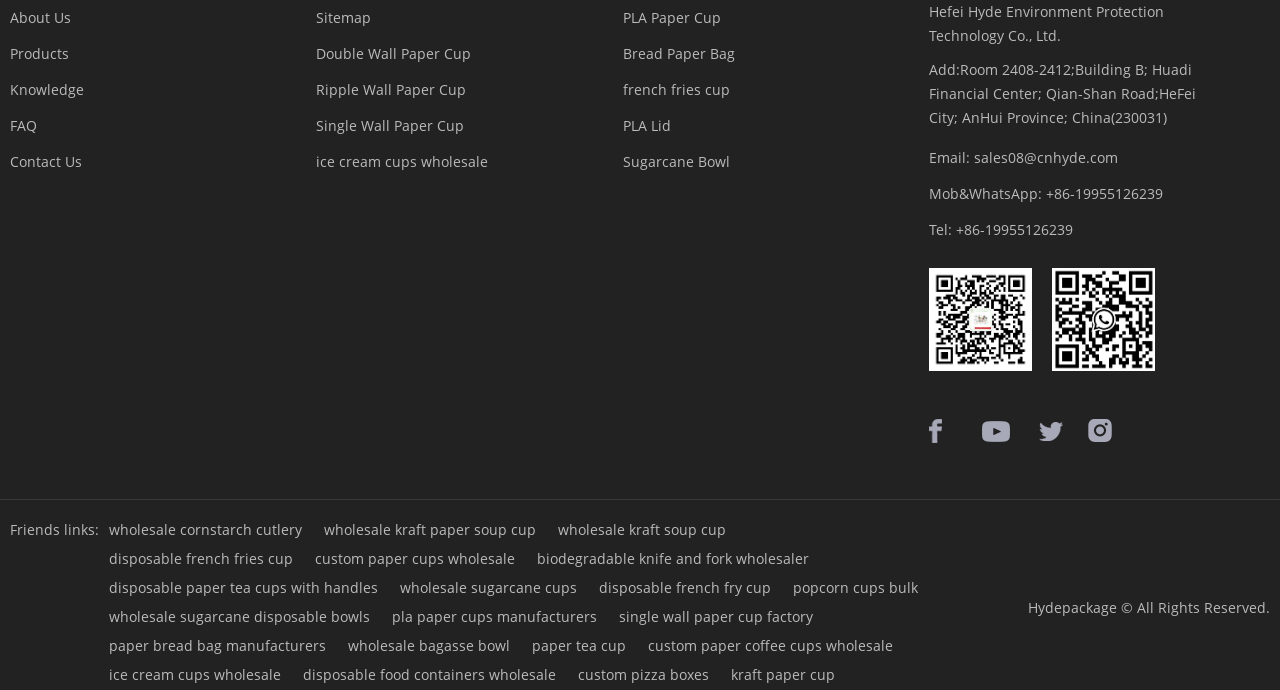Can you specify the bounding box coordinates for the region that should be clicked to fulfill this instruction: "Click on About Us".

[0.008, 0.012, 0.055, 0.04]